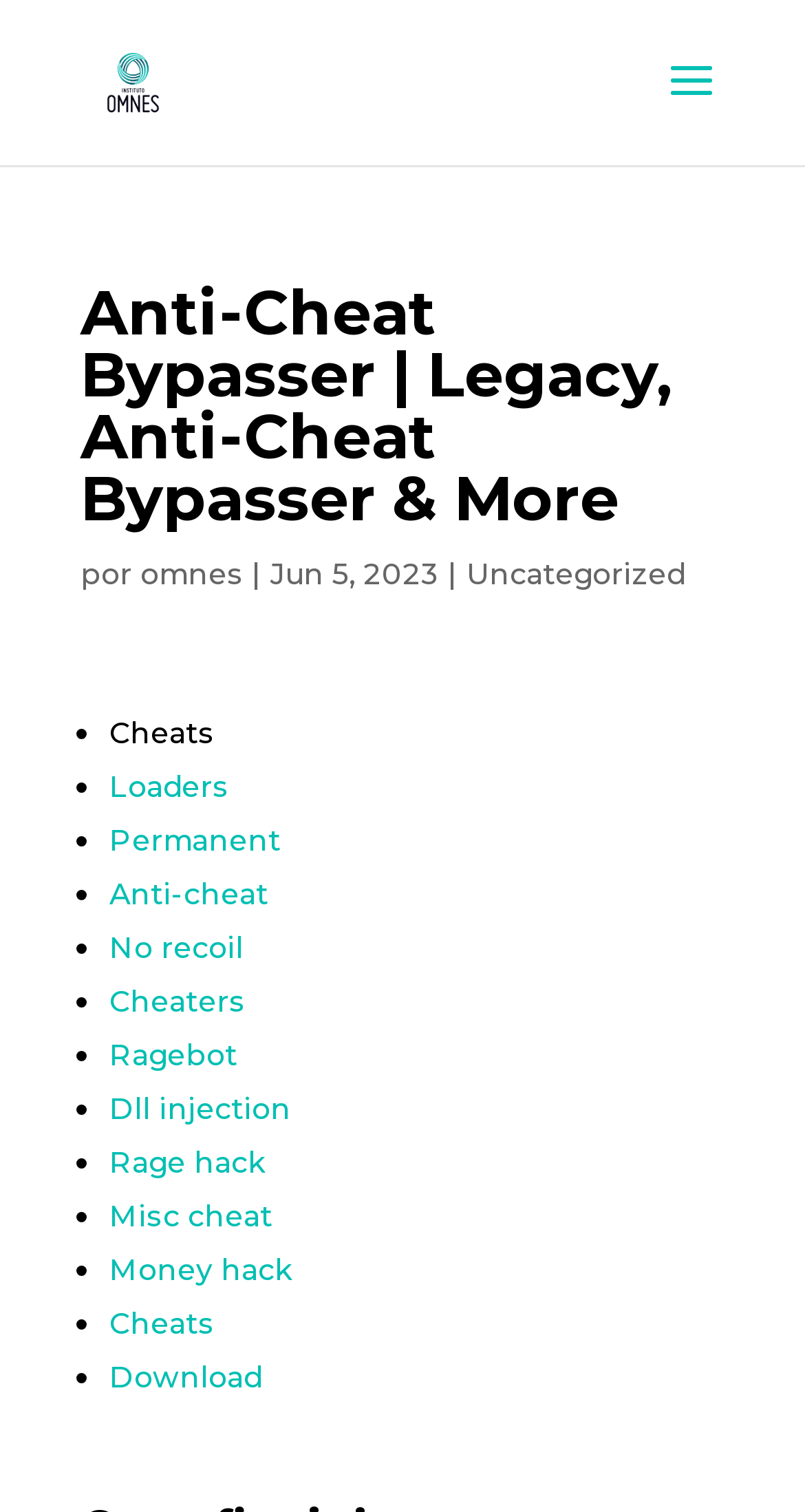Identify the bounding box coordinates of the specific part of the webpage to click to complete this instruction: "Go to Cheats page".

[0.136, 0.472, 0.267, 0.497]